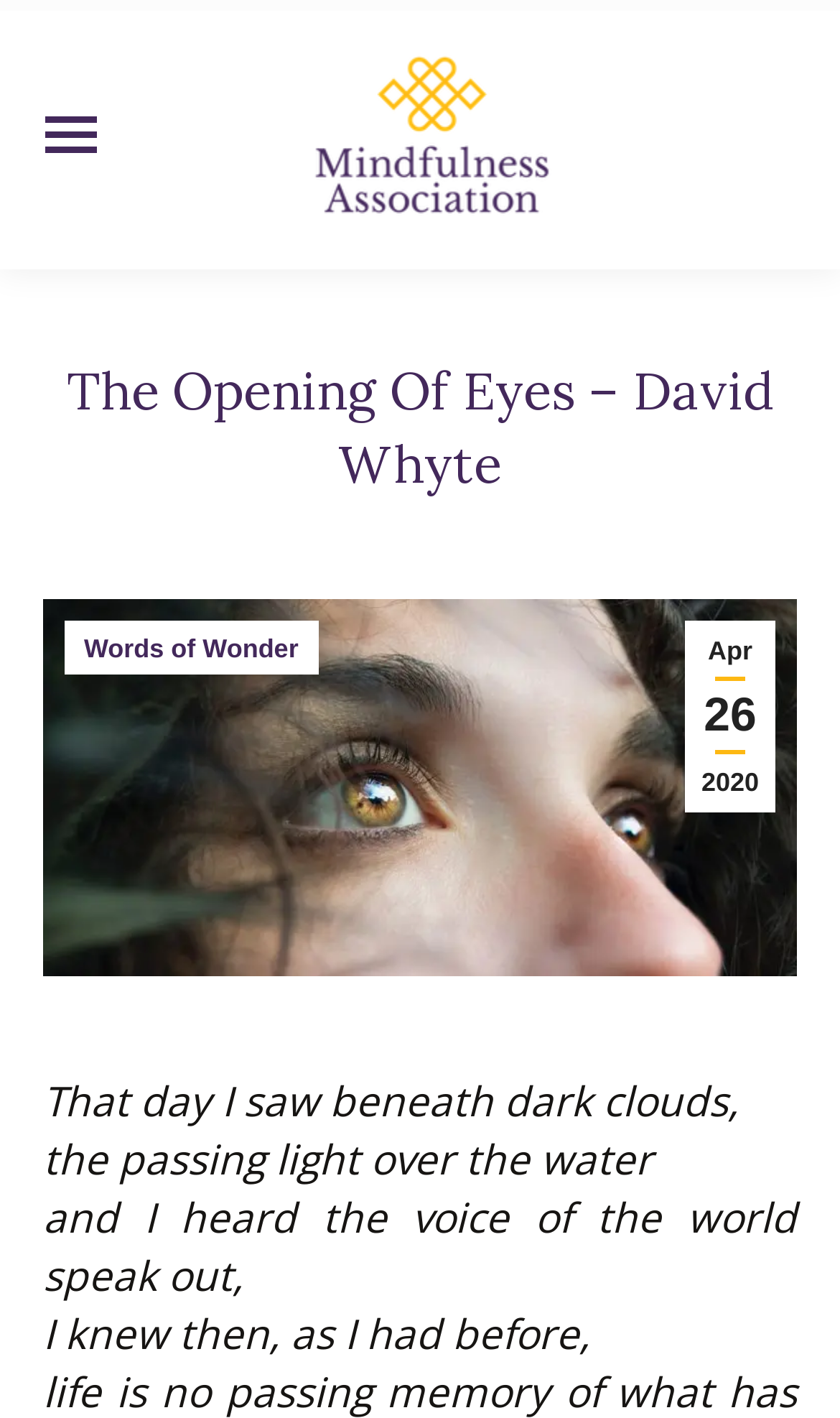What is the last line of the poem?
With the help of the image, please provide a detailed response to the question.

I found the answer by looking at the StaticText elements with the poem's text and determined that the last line is 'I knew then, as I had before'.